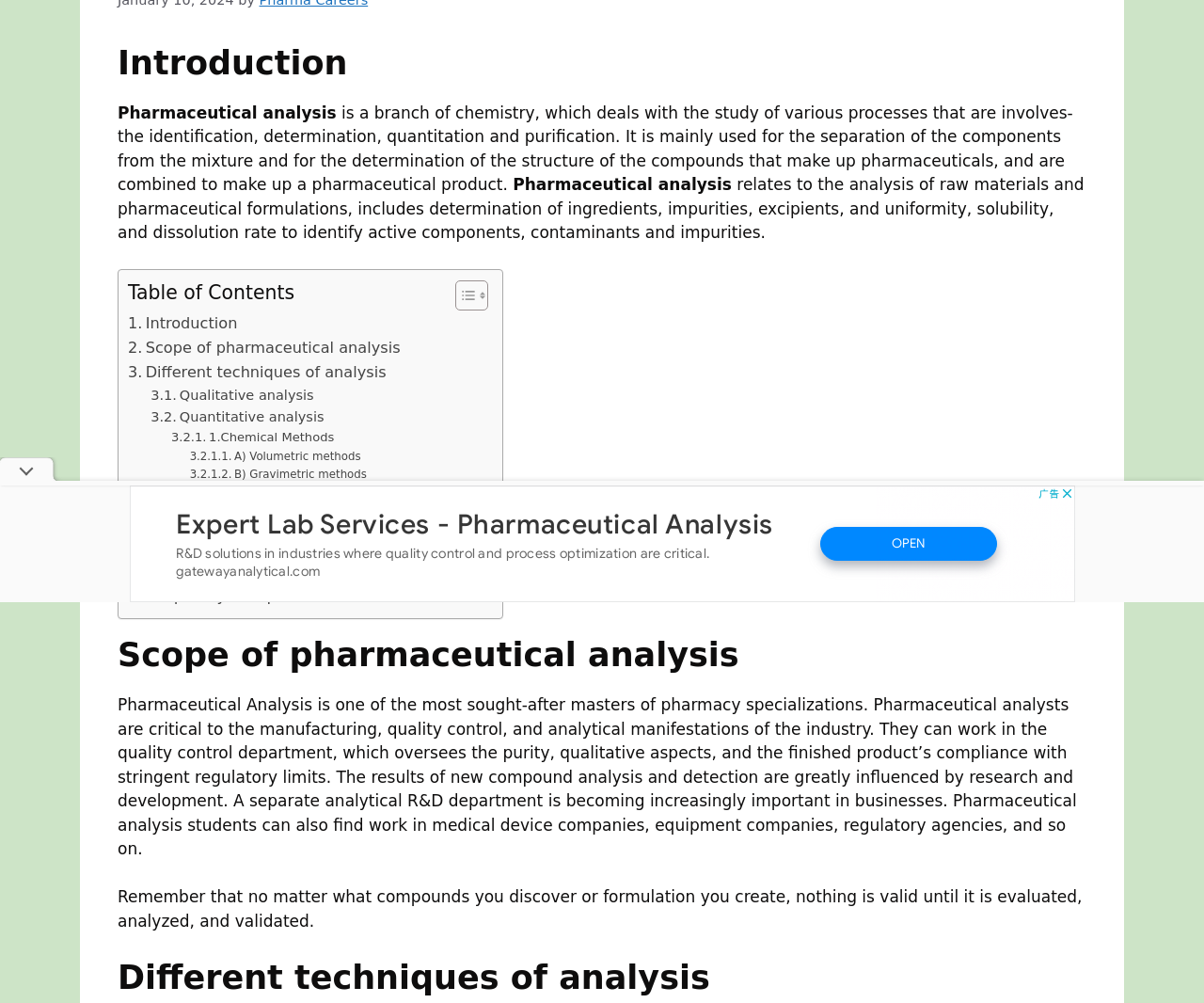Extract the bounding box coordinates of the UI element described: "Different techniques of analysis". Provide the coordinates in the format [left, top, right, bottom] with values ranging from 0 to 1.

[0.106, 0.395, 0.321, 0.419]